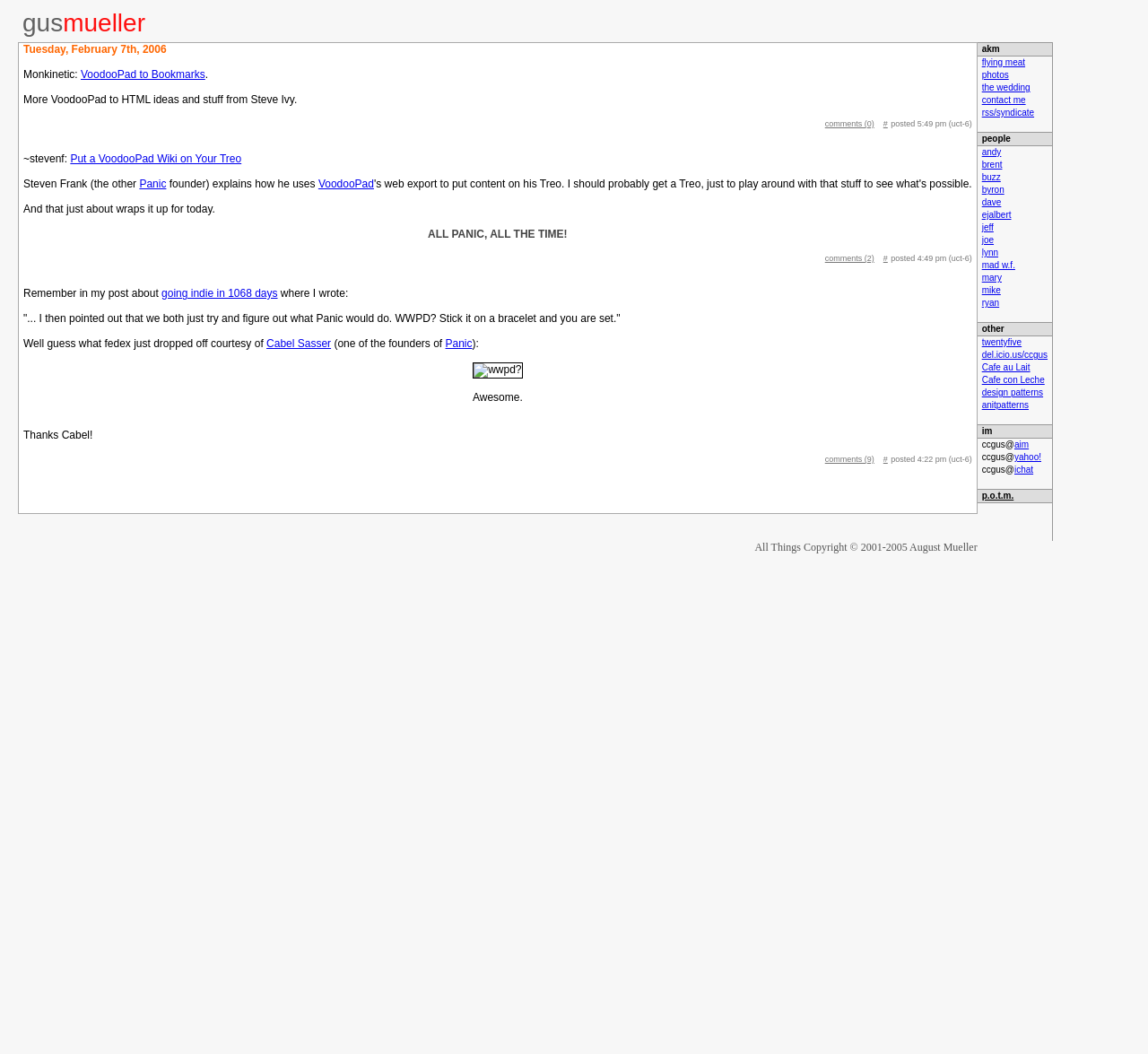How many comments does the second blog post have?
Based on the image, please offer an in-depth response to the question.

In the second grid cell, I see a link with the text 'comments (2)', which indicates that the second blog post has 2 comments.